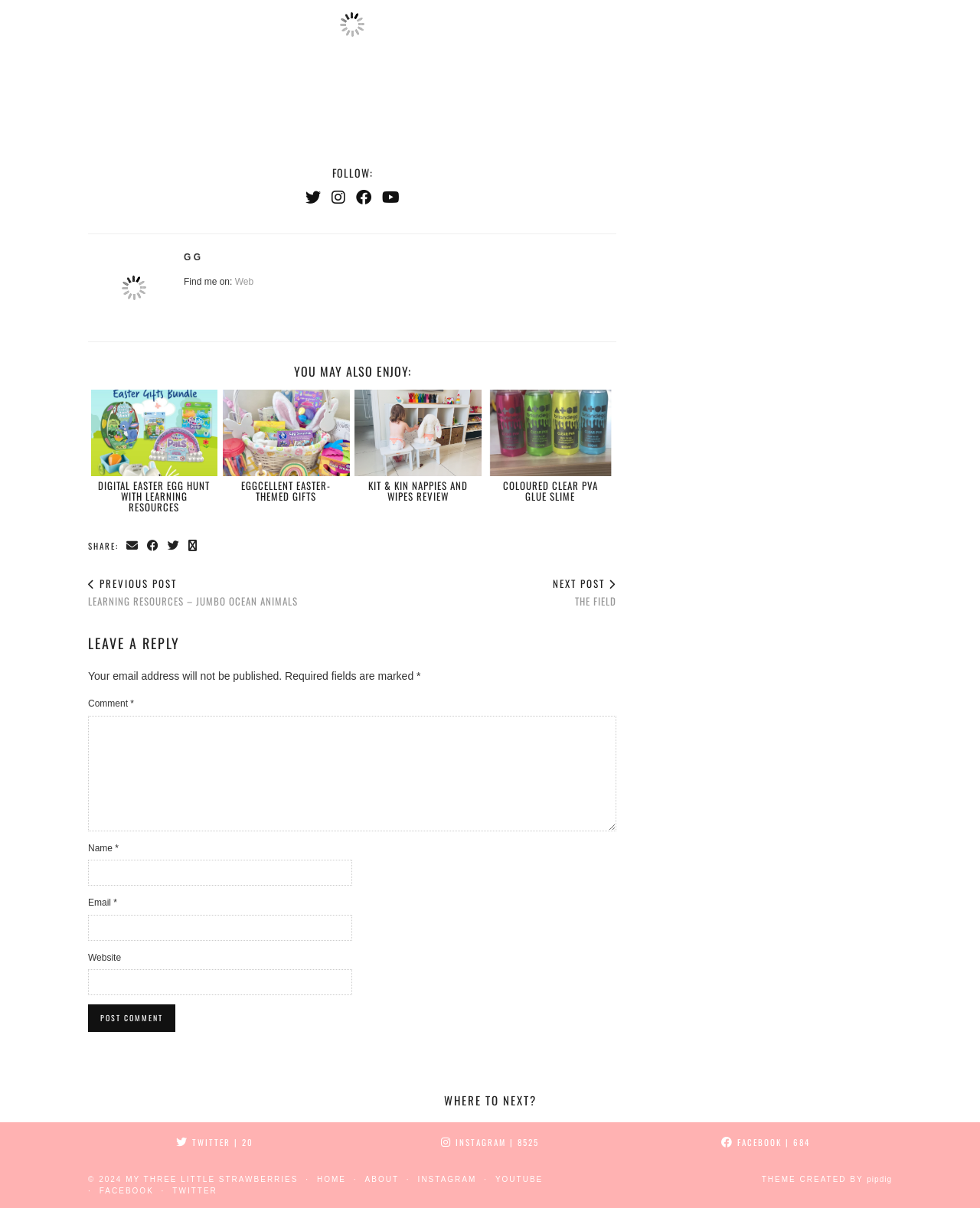Please locate the bounding box coordinates of the element that should be clicked to complete the given instruction: "Share on Facebook".

[0.15, 0.443, 0.163, 0.459]